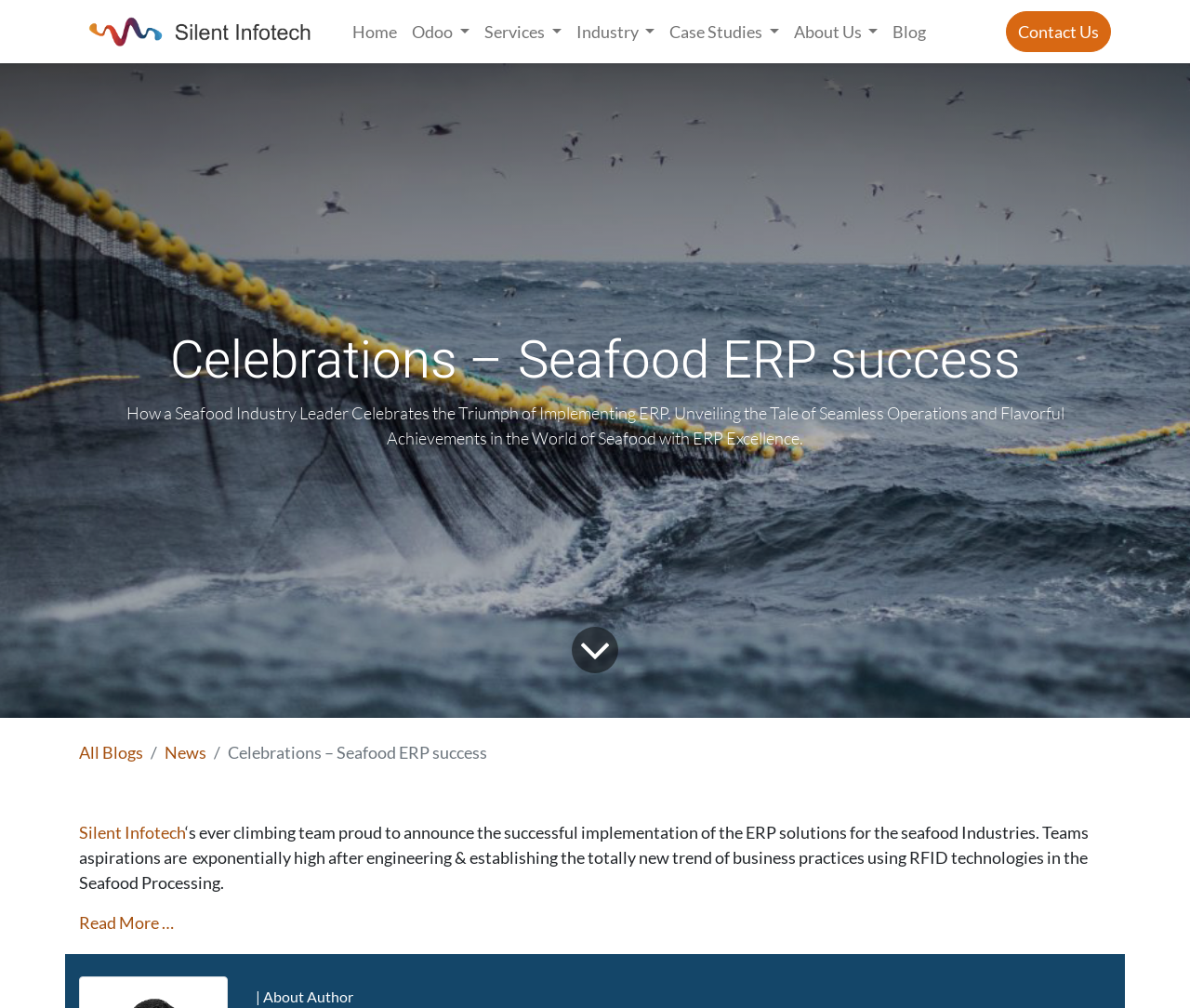Provide a comprehensive description of the webpage.

The webpage is about Celebrations Seafood ERP success, with a focus on their journey to achieving success in the seafood industry through effective ERP implementation. 

At the top left corner, there is a logo of Silent Infotech, accompanied by an image with the same name. 

To the right of the logo, there is a navigation menu with links to various pages, including Home, Odoo, Services, Industry, Case Studies, About Us, Blog, and Contact Us. 

Below the navigation menu, there is a heading that reads "Celebrations – Seafood ERP success". 

Under the heading, there is a paragraph of text that summarizes the story of a seafood industry leader's triumph in implementing ERP, highlighting seamless operations and achievements in the world of seafood. 

On the right side of the paragraph, there is a link to blog content. 

Below the paragraph, there is a breadcrumb navigation section with links to All Blogs and News. 

Further down, there is a section that appears to be a blog post or article. It starts with a link to Silent Infotech, followed by a block of text that describes the successful implementation of ERP solutions for the seafood industry, highlighting the use of RFID technologies in seafood processing. 

At the end of the text, there is a "Read More…" link. 

Finally, at the bottom of the page, there is a small text that reads "| About Author".